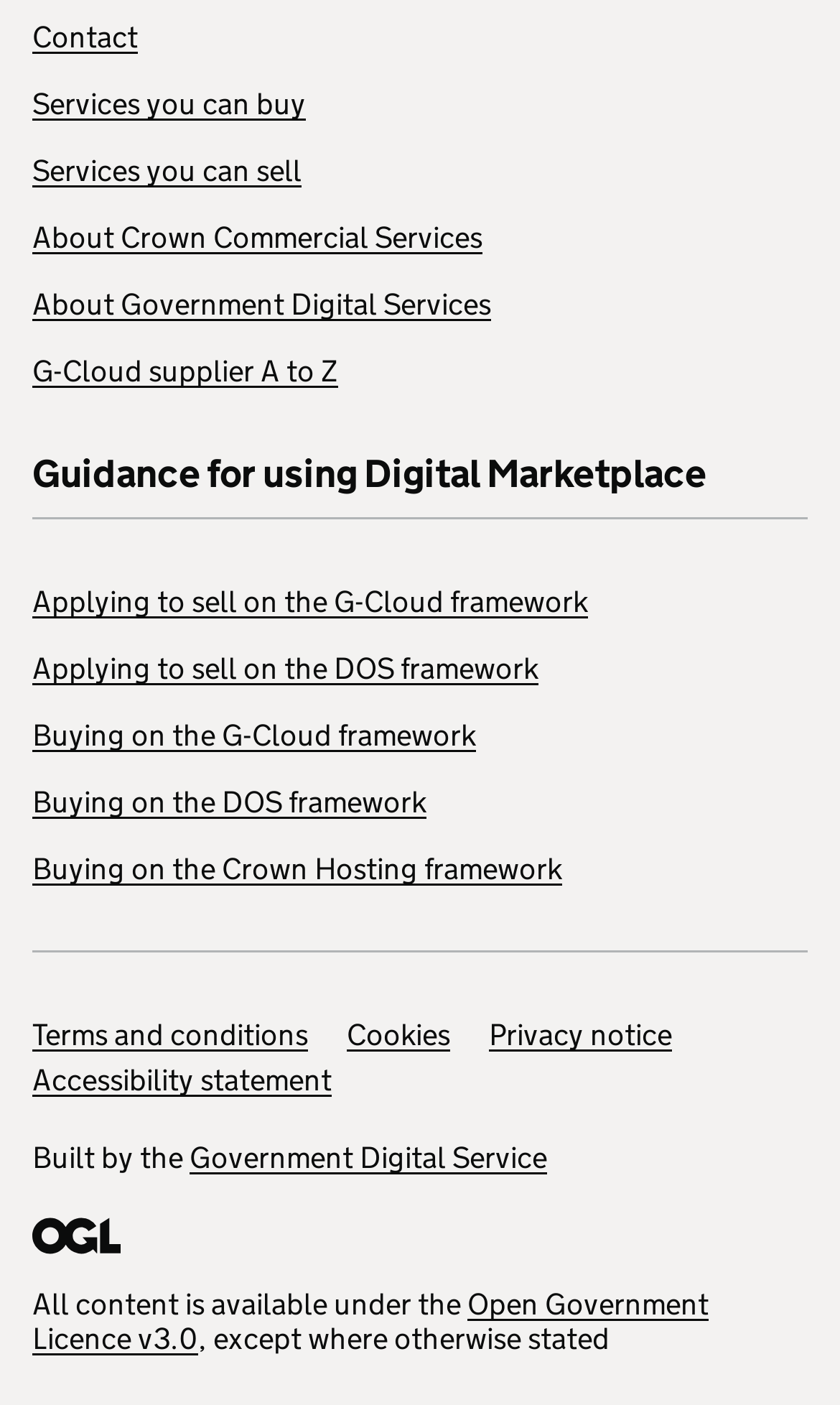How many frameworks are mentioned for buying?
Kindly offer a detailed explanation using the data available in the image.

The webpage mentions three frameworks for buying: G-Cloud, DOS, and Crown Hosting, as indicated by the links 'Buying on the G-Cloud framework', 'Buying on the DOS framework', and 'Buying on the Crown Hosting framework'.